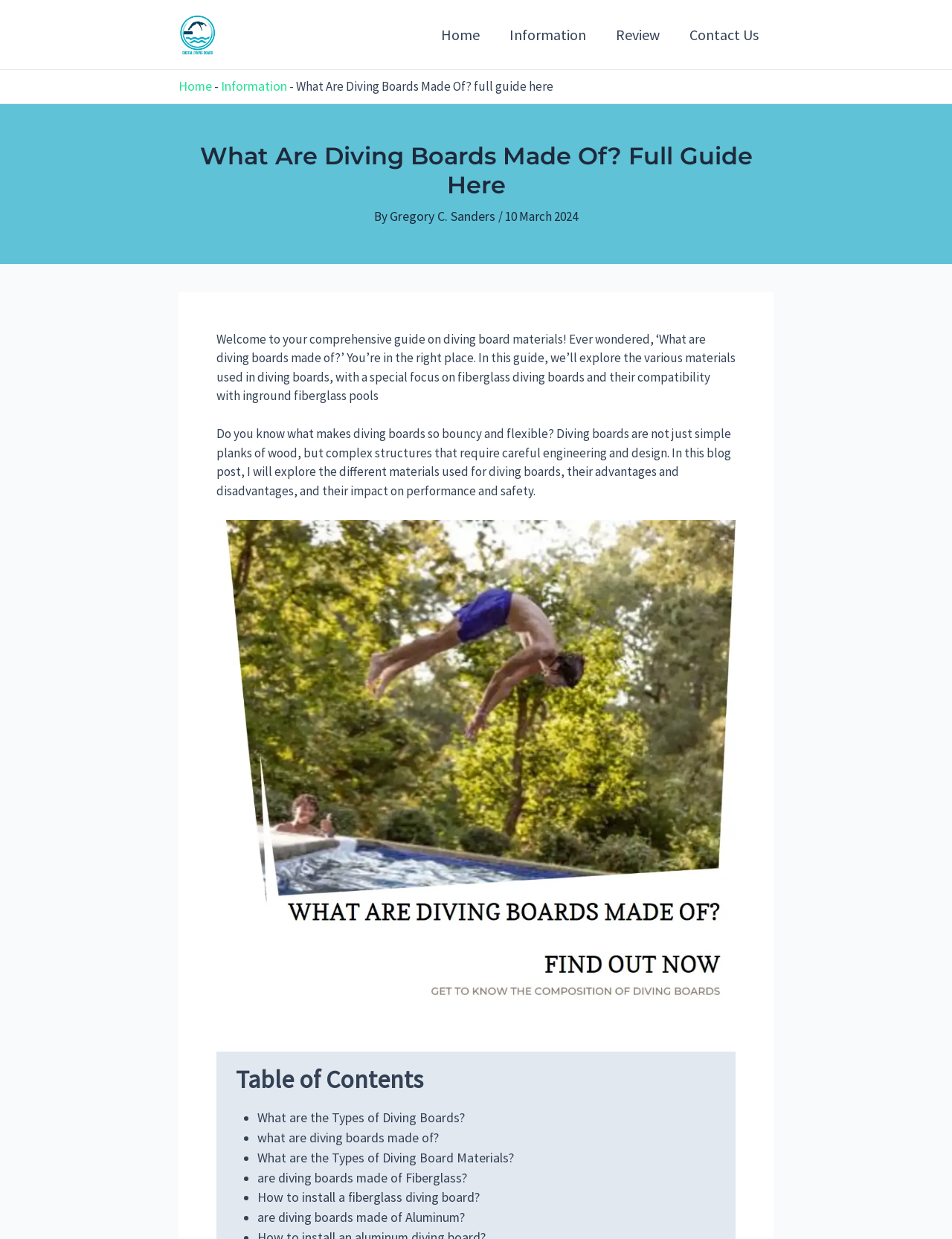Answer briefly with one word or phrase:
What is the format of the article?

Blog post